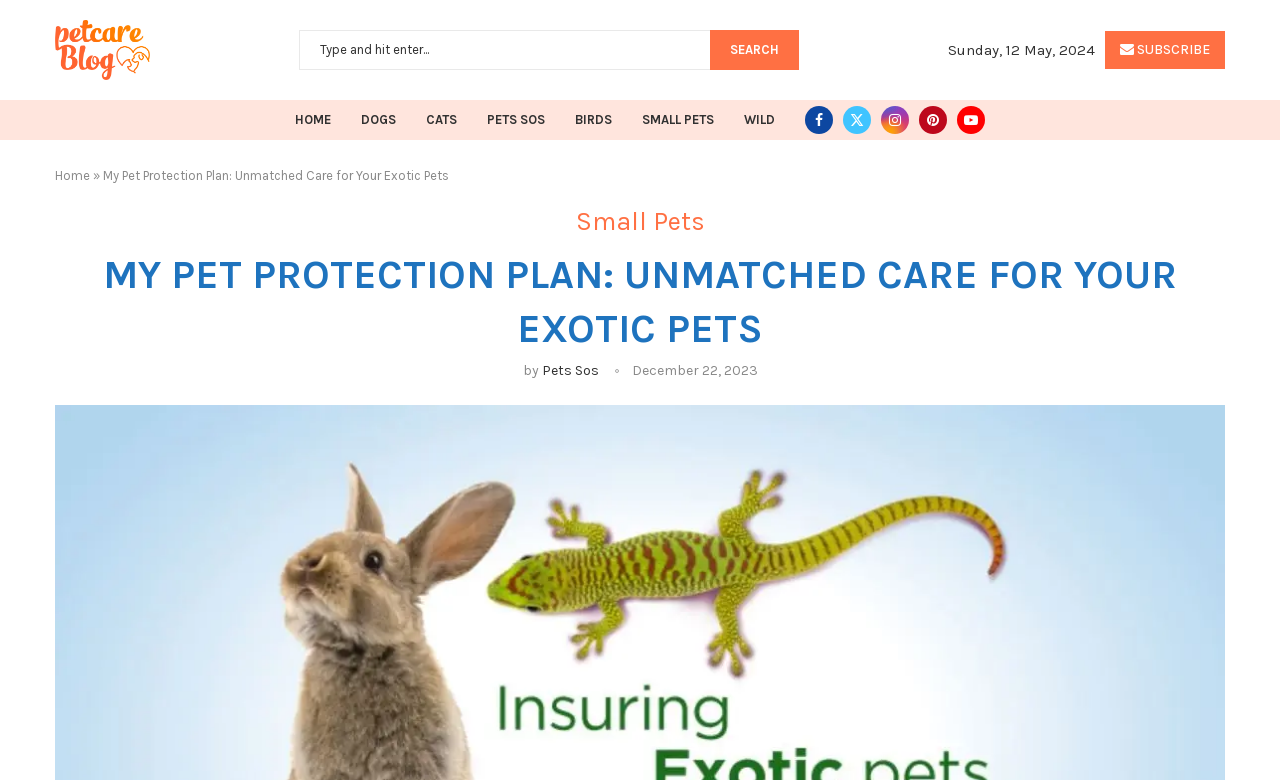Identify the bounding box coordinates of the area you need to click to perform the following instruction: "search for something".

[0.233, 0.038, 0.624, 0.09]